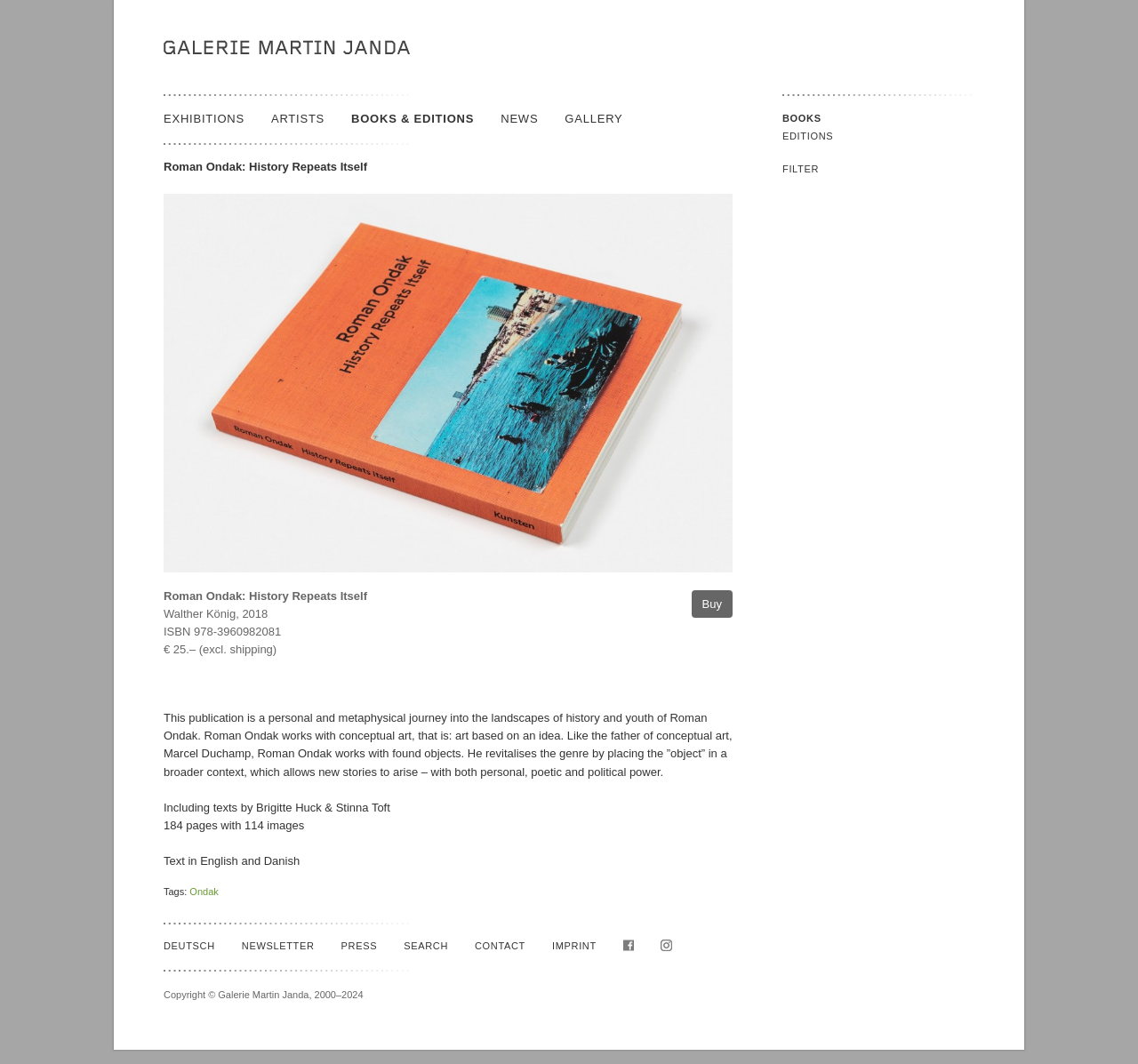What is the name of the artist?
Answer the question with just one word or phrase using the image.

Roman Ondak